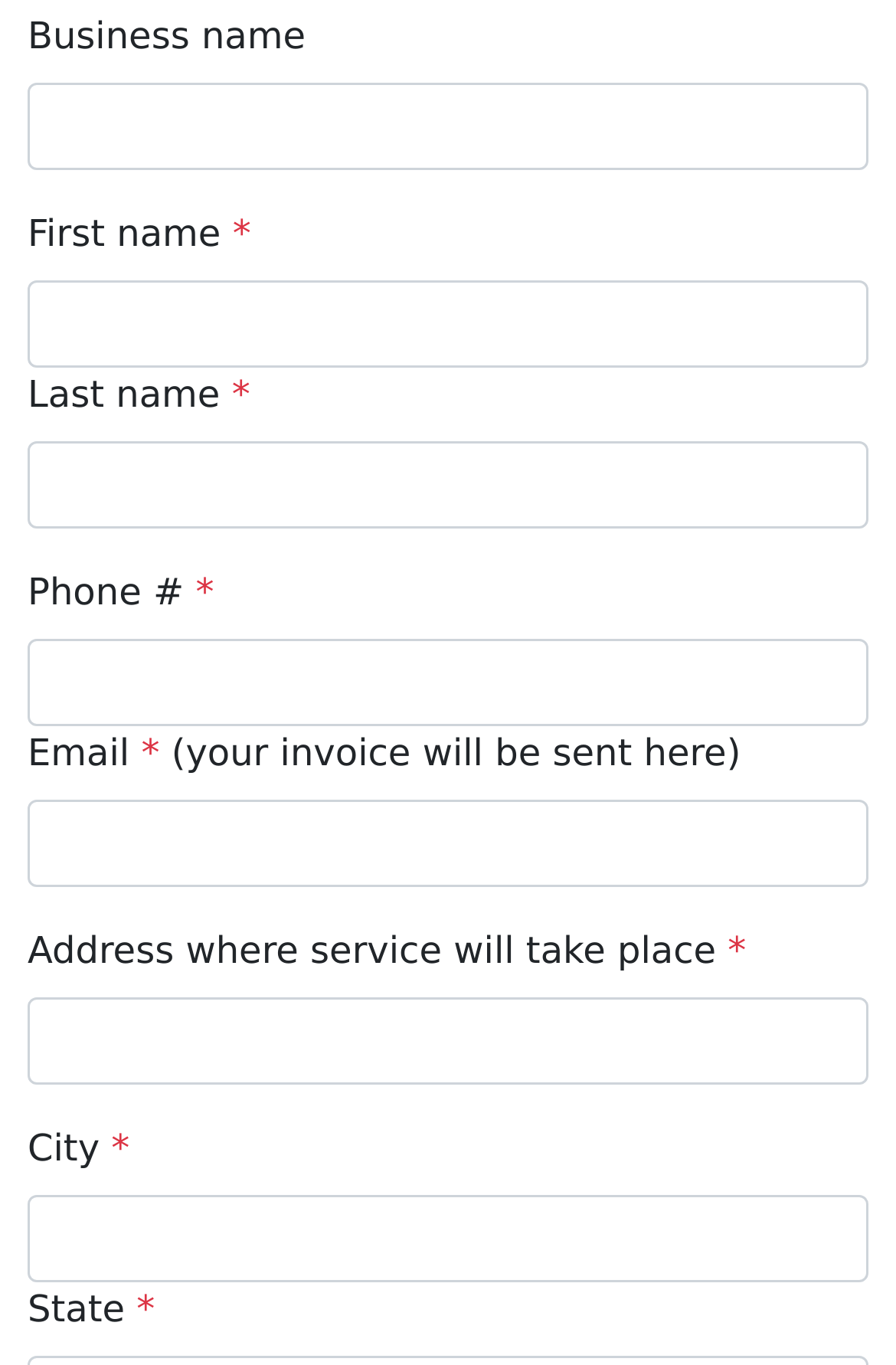What is the first required field?
Based on the image, provide a one-word or brief-phrase response.

First name